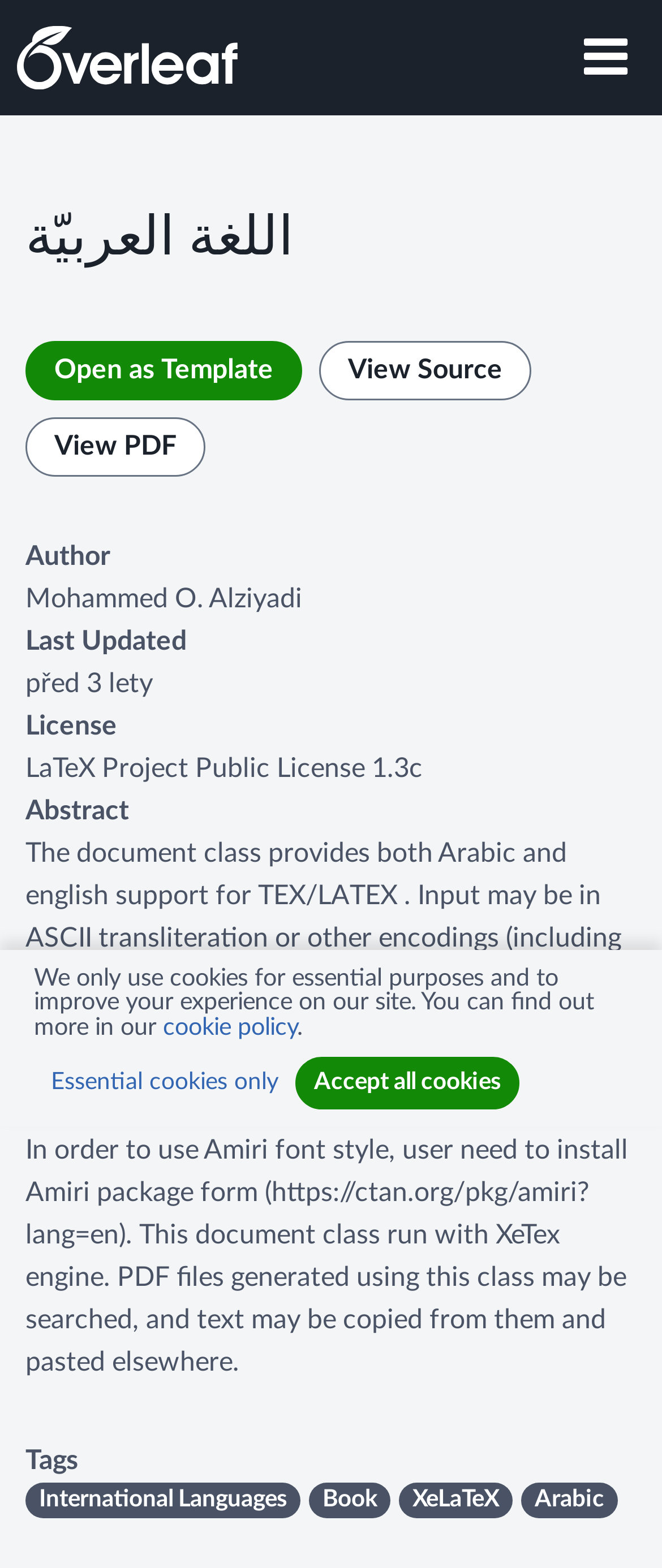Provide the bounding box coordinates for the UI element that is described by this text: "View PDF". The coordinates should be in the form of four float numbers between 0 and 1: [left, top, right, bottom].

[0.038, 0.266, 0.31, 0.304]